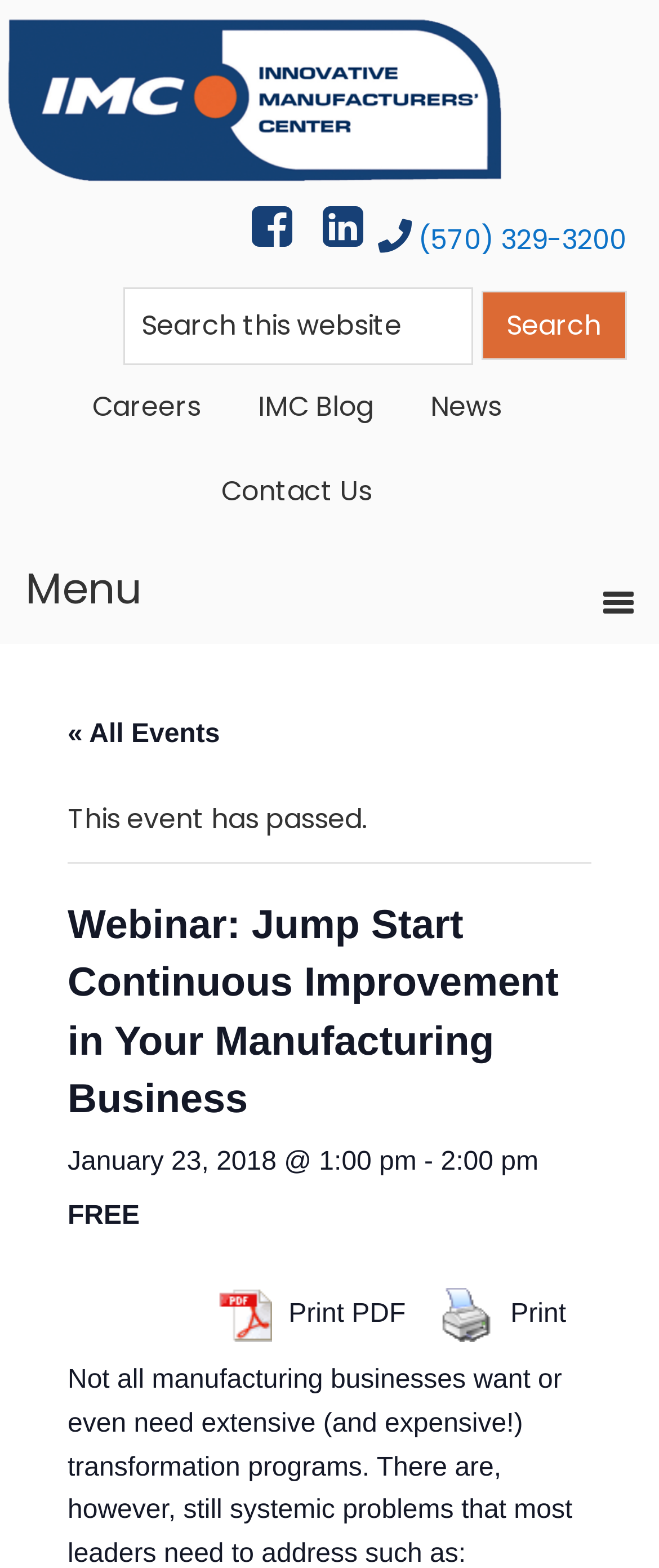What is the organization hosting the webinar?
Examine the image closely and answer the question with as much detail as possible.

The organization hosting the webinar can be determined by reading the link 'Innovative Manufacturers' Center' which indicates that the webinar is hosted by the Innovative Manufacturers' Center.